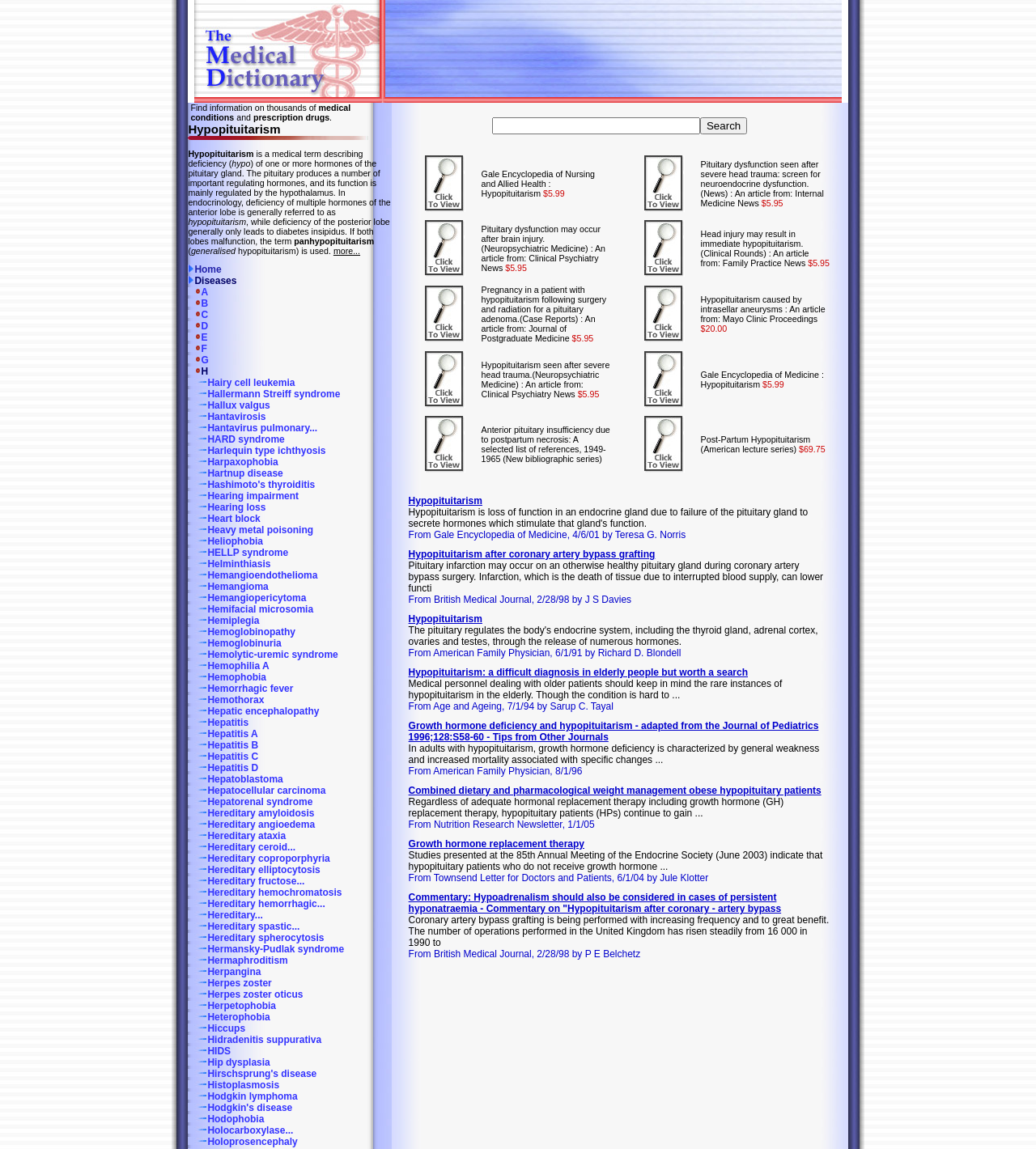Consider the image and give a detailed and elaborate answer to the question: 
What is the main topic of this webpage?

Based on the webpage structure and content, the main topic of this webpage is Hypopituitarism, which is a medical condition. The webpage provides information about this condition, and the layout and organization of the content suggest that it is the primary focus of the page.